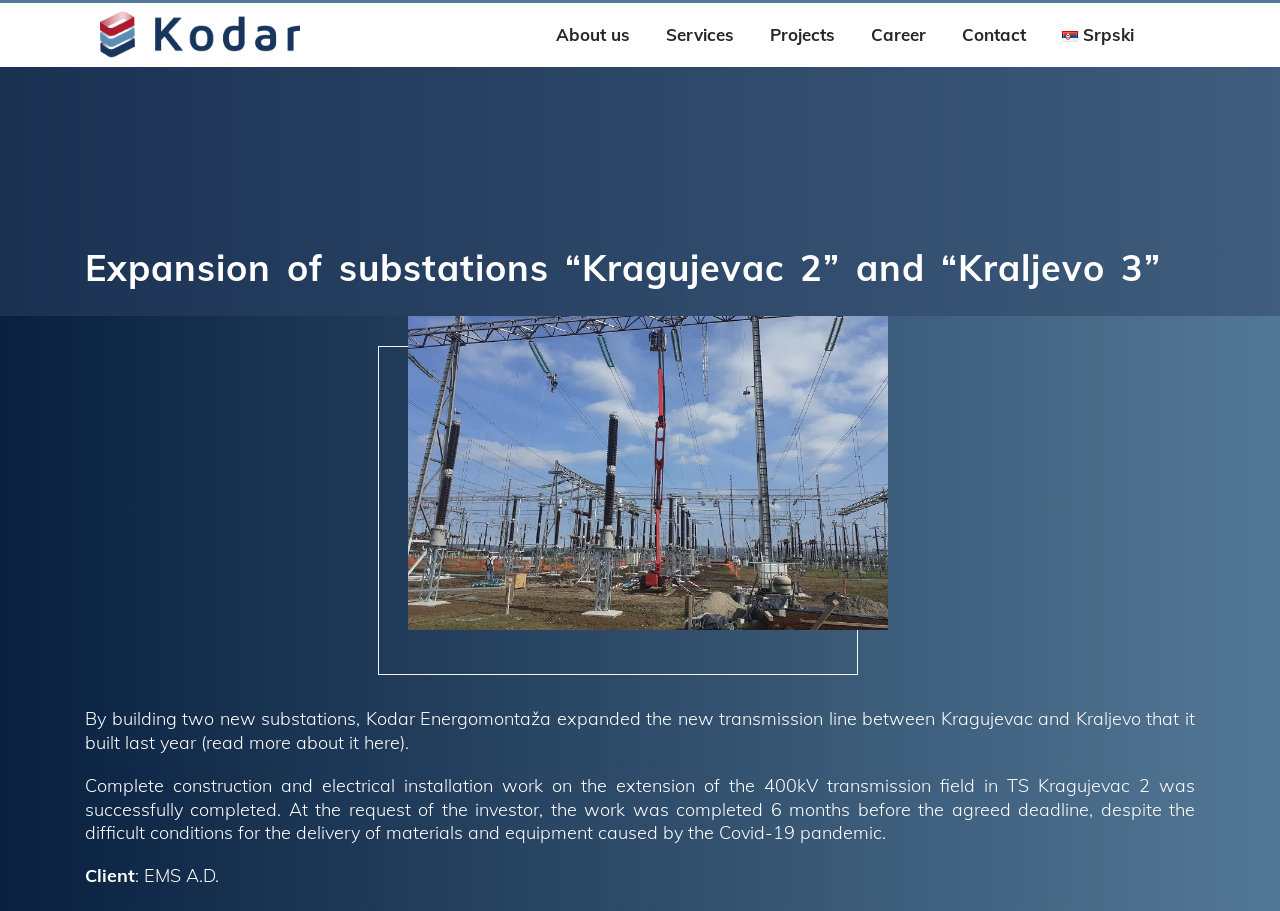Find the bounding box coordinates of the element I should click to carry out the following instruction: "Click on the 'About us' link".

[0.424, 0.009, 0.502, 0.068]